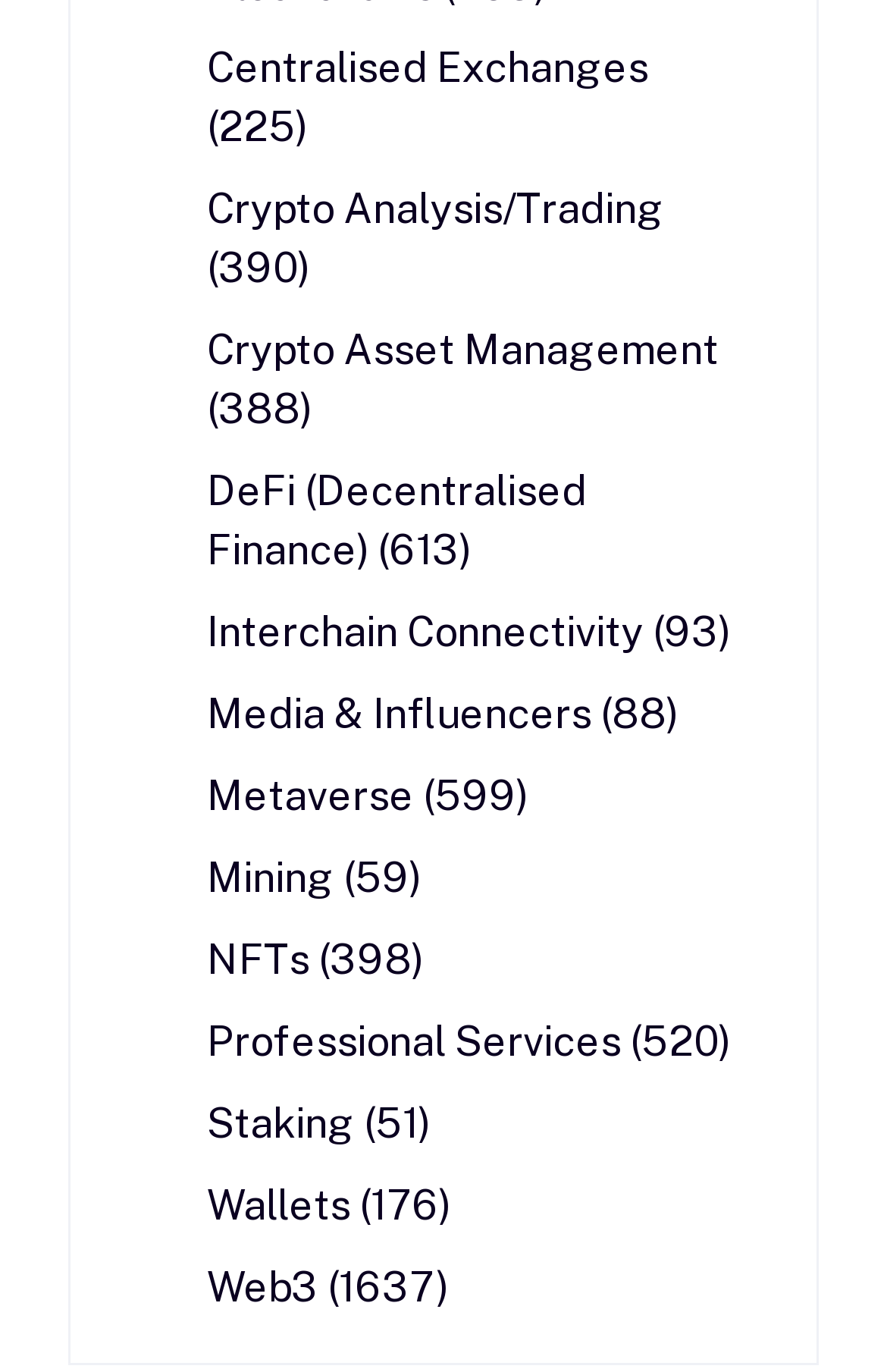What is the category with the most items?
Respond with a short answer, either a single word or a phrase, based on the image.

Web3